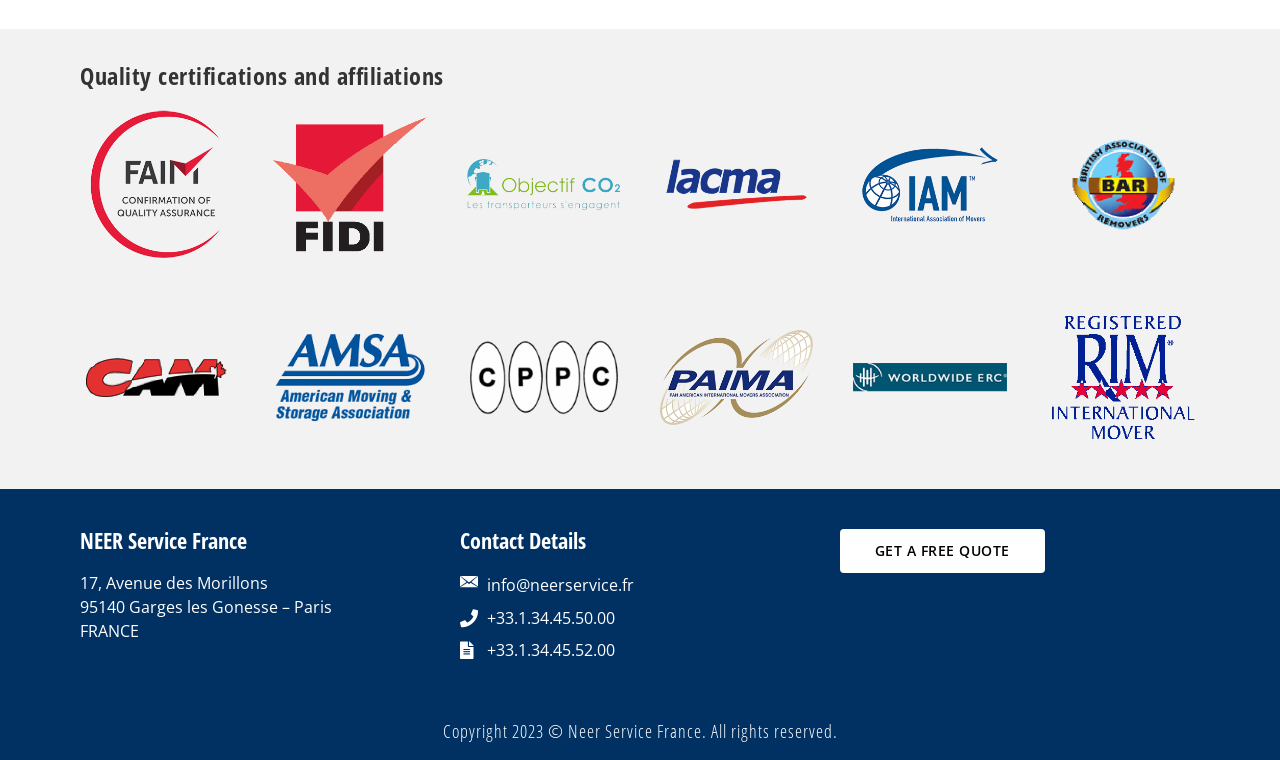Provide the bounding box coordinates for the UI element that is described by this text: "Get A Free Quote". The coordinates should be in the form of four float numbers between 0 and 1: [left, top, right, bottom].

[0.656, 0.697, 0.816, 0.754]